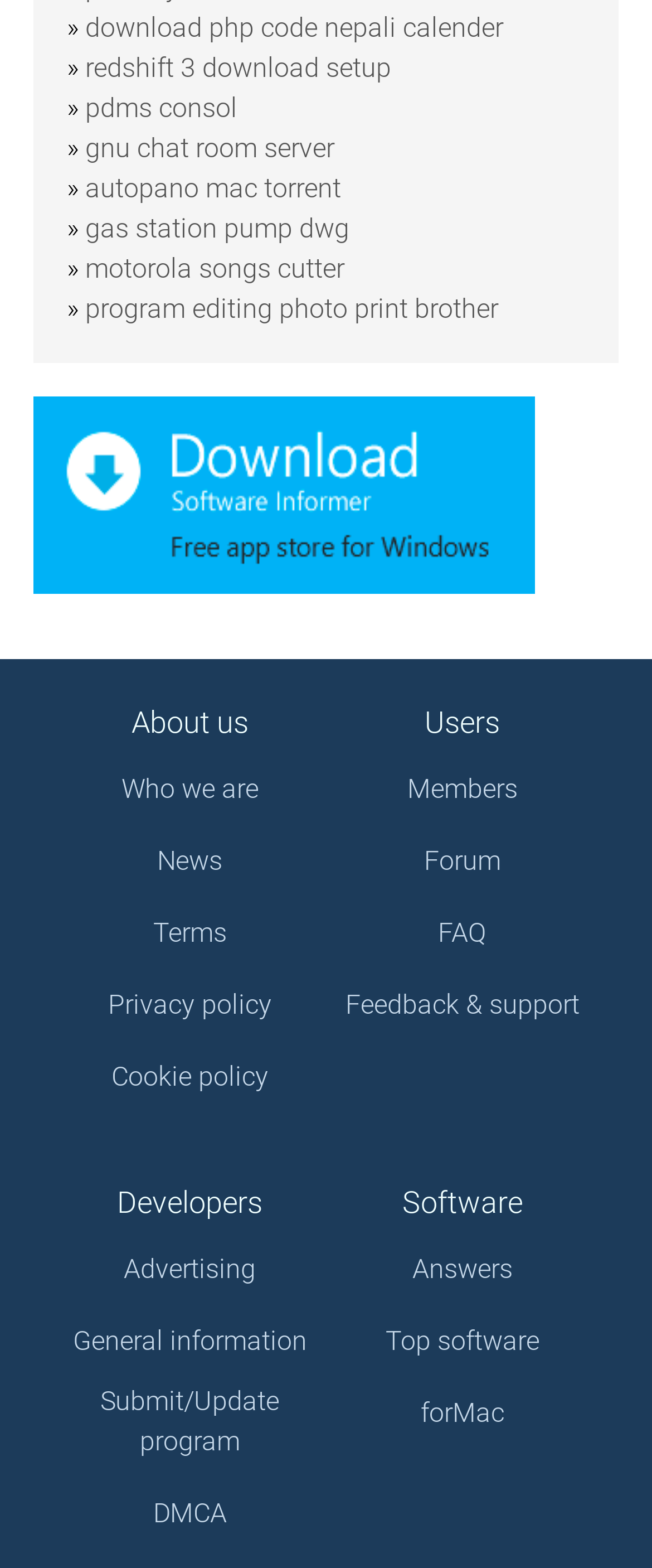Please identify the bounding box coordinates of the clickable region that I should interact with to perform the following instruction: "submit or update a program". The coordinates should be expressed as four float numbers between 0 and 1, i.e., [left, top, right, bottom].

[0.082, 0.882, 0.5, 0.933]